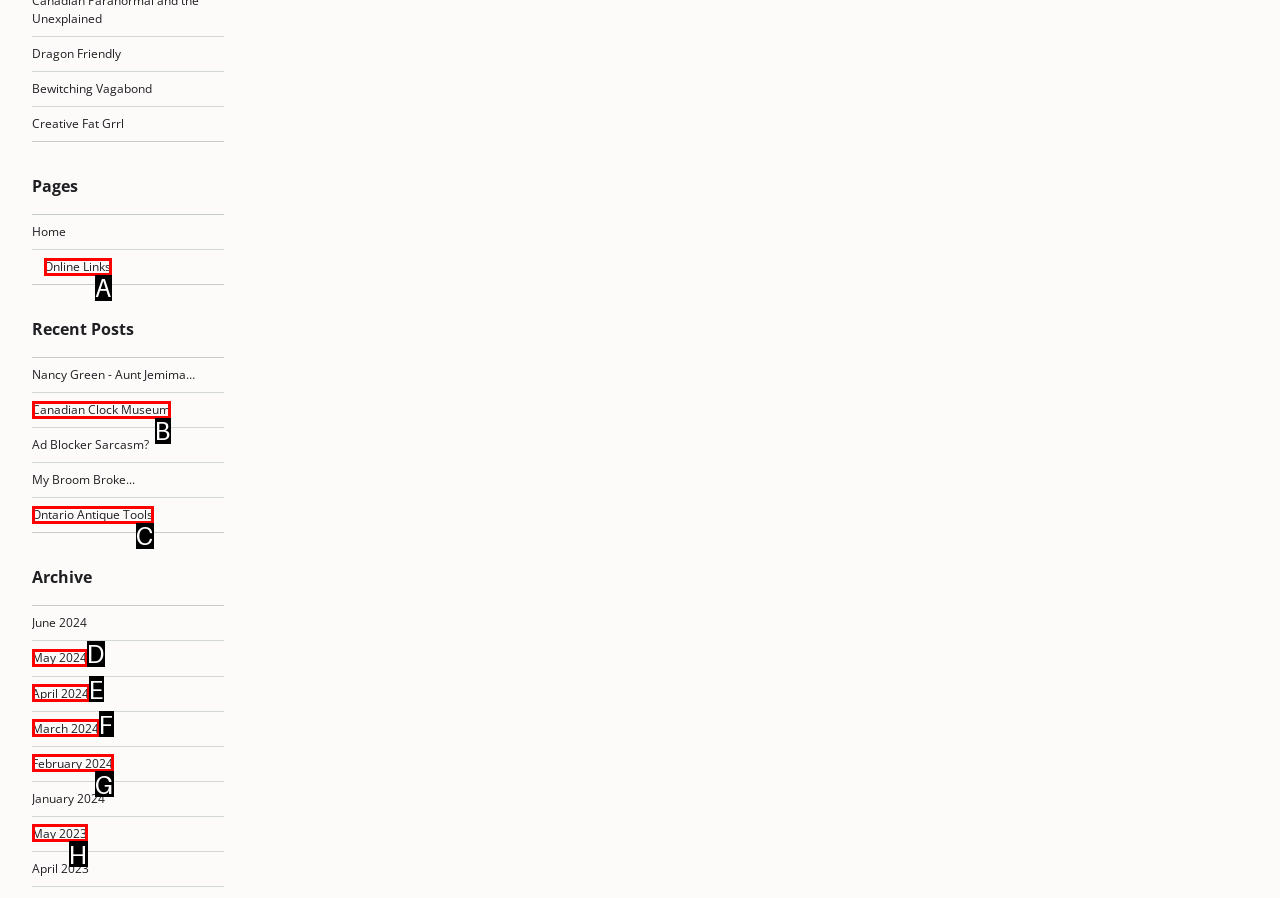Identify the HTML element that matches the description: Finance & Billing Operations
Respond with the letter of the correct option.

None